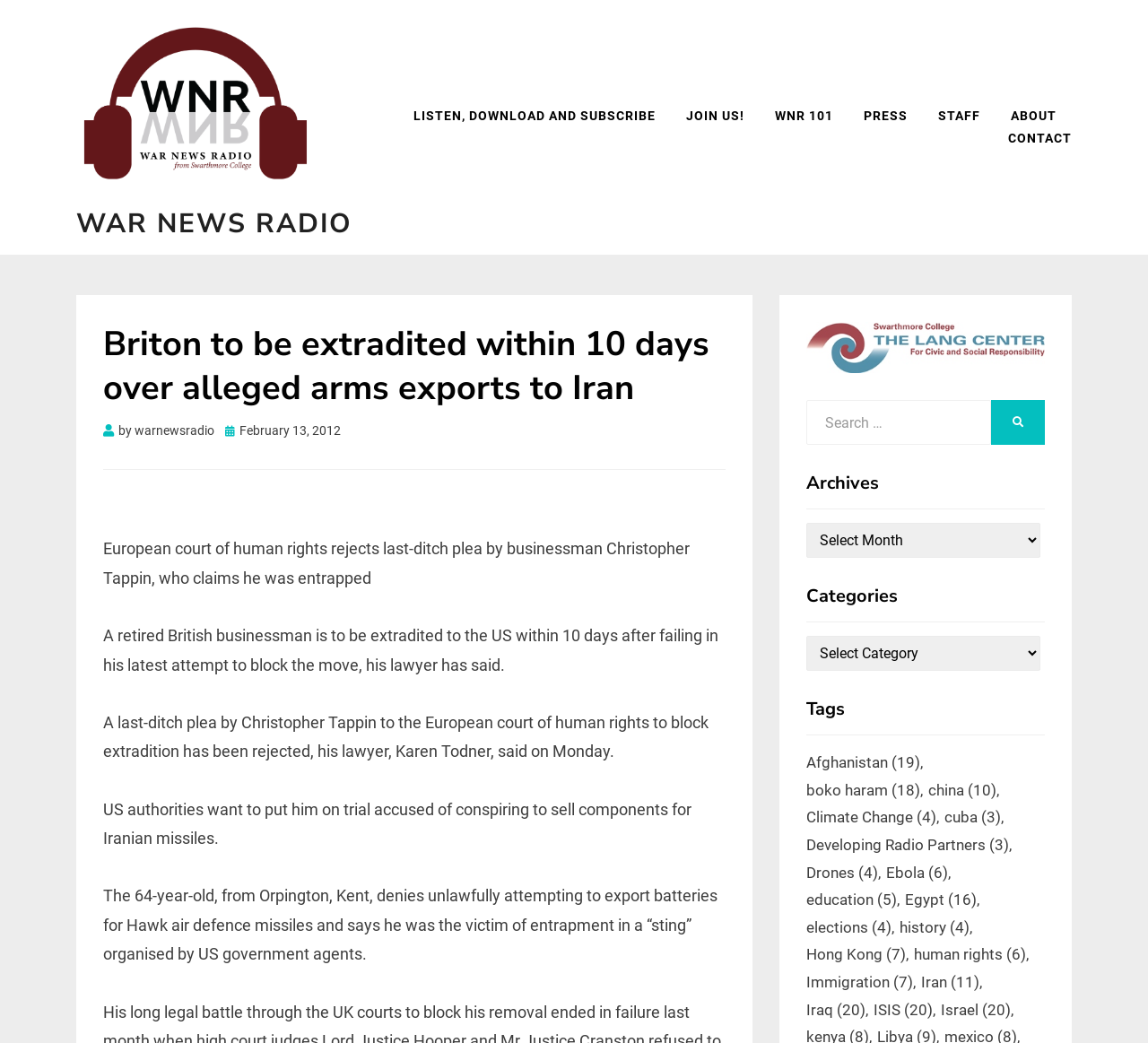Identify the bounding box coordinates of the element that should be clicked to fulfill this task: "Click on the 'LISTEN, DOWNLOAD AND SUBSCRIBE' link". The coordinates should be provided as four float numbers between 0 and 1, i.e., [left, top, right, bottom].

[0.347, 0.1, 0.584, 0.122]